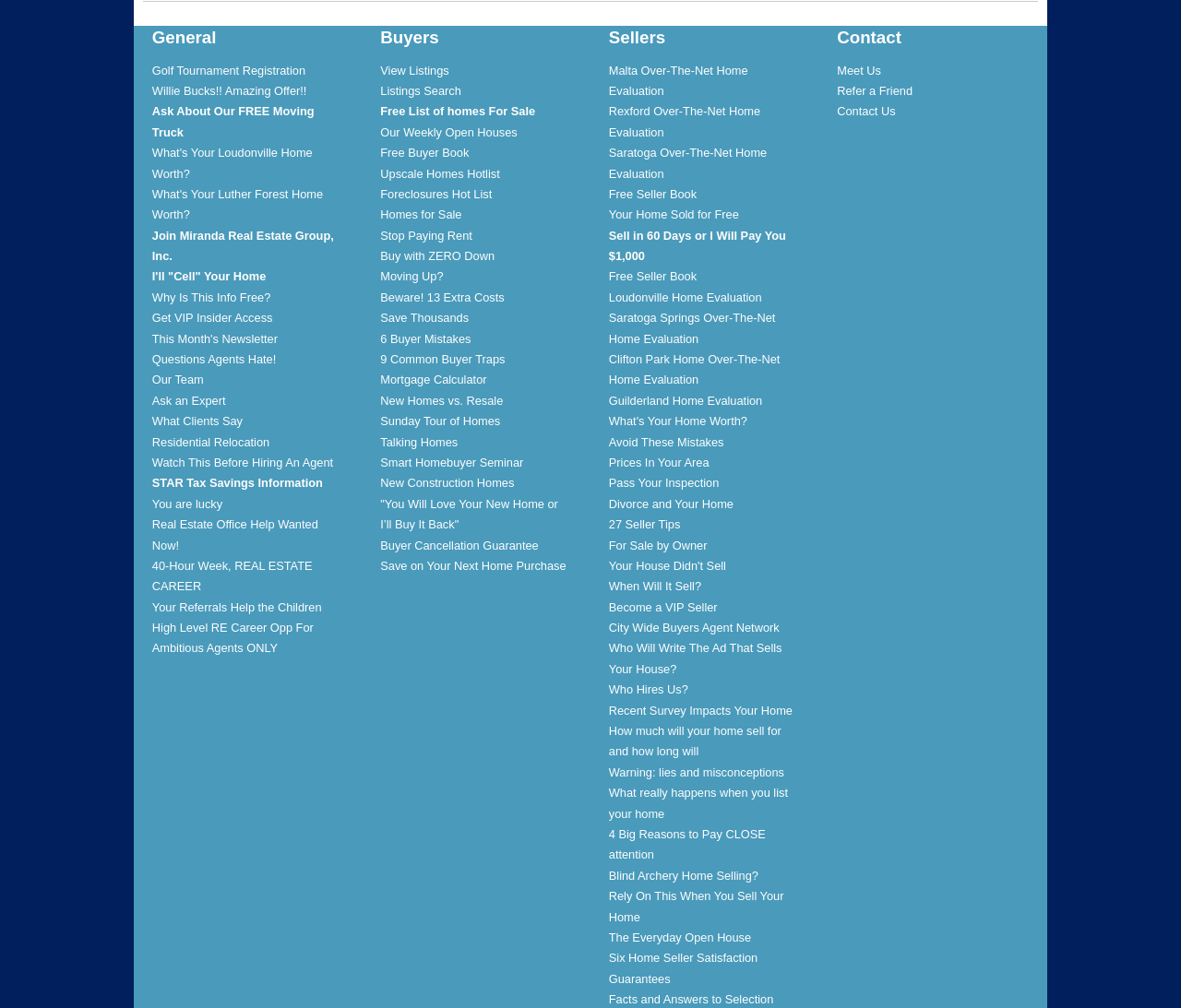Please predict the bounding box coordinates (top-left x, top-left y, bottom-right x, bottom-right y) for the UI element in the screenshot that fits the description: BlaB! Pages

None